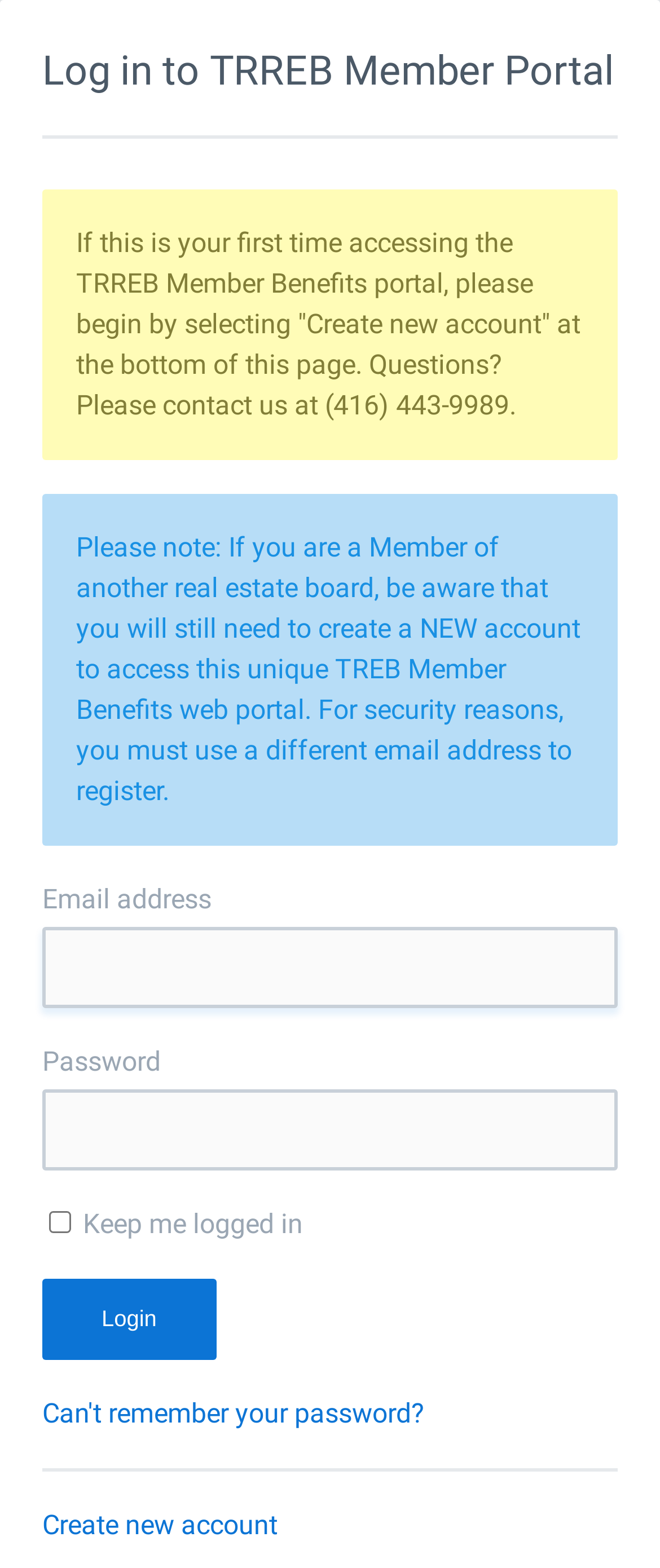What is required to create a new account?
Look at the image and respond with a one-word or short-phrase answer.

Different email address